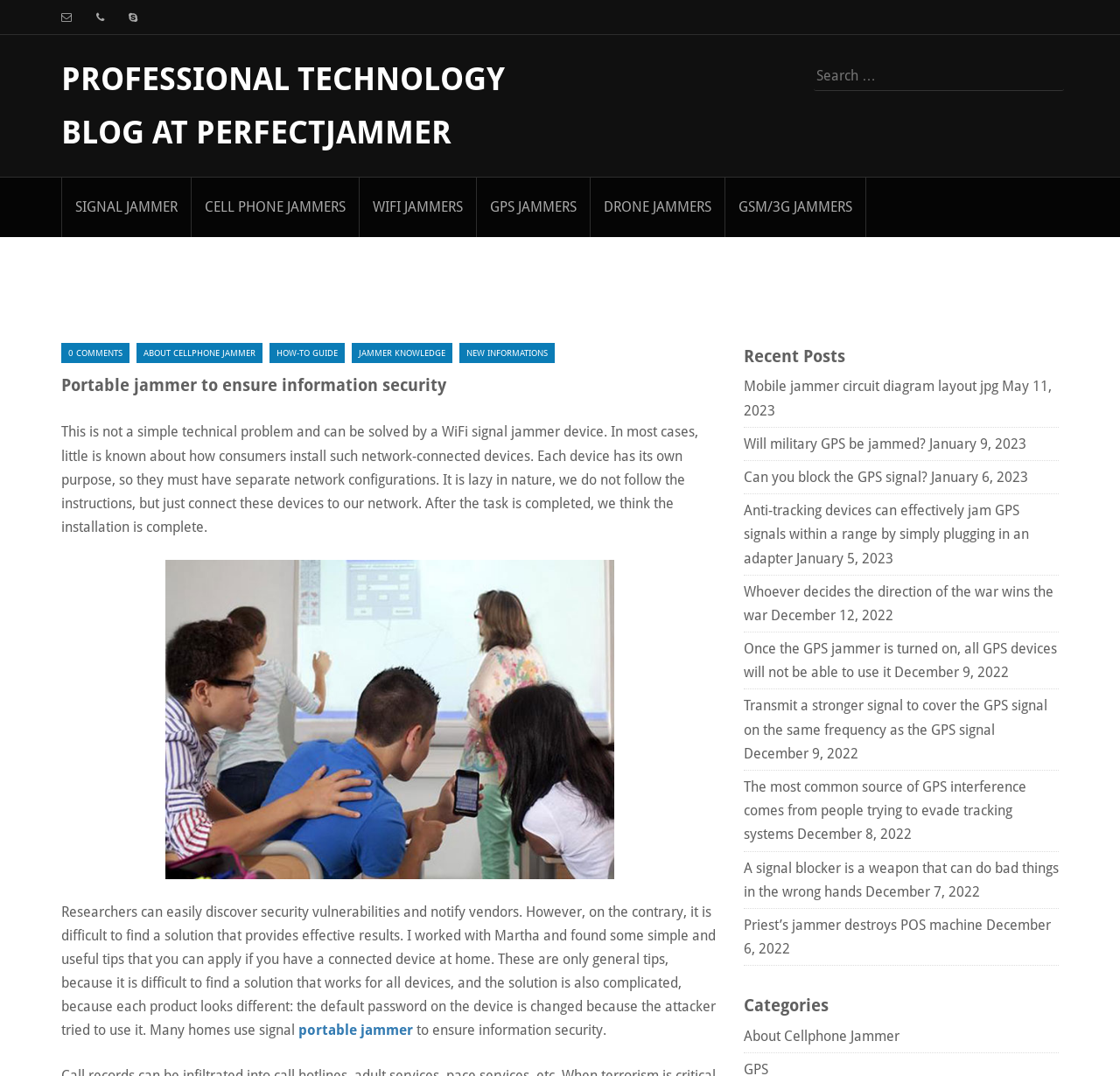Please identify the bounding box coordinates of the element I should click to complete this instruction: 'Read about portable jammer'. The coordinates should be given as four float numbers between 0 and 1, like this: [left, top, right, bottom].

[0.266, 0.95, 0.369, 0.965]